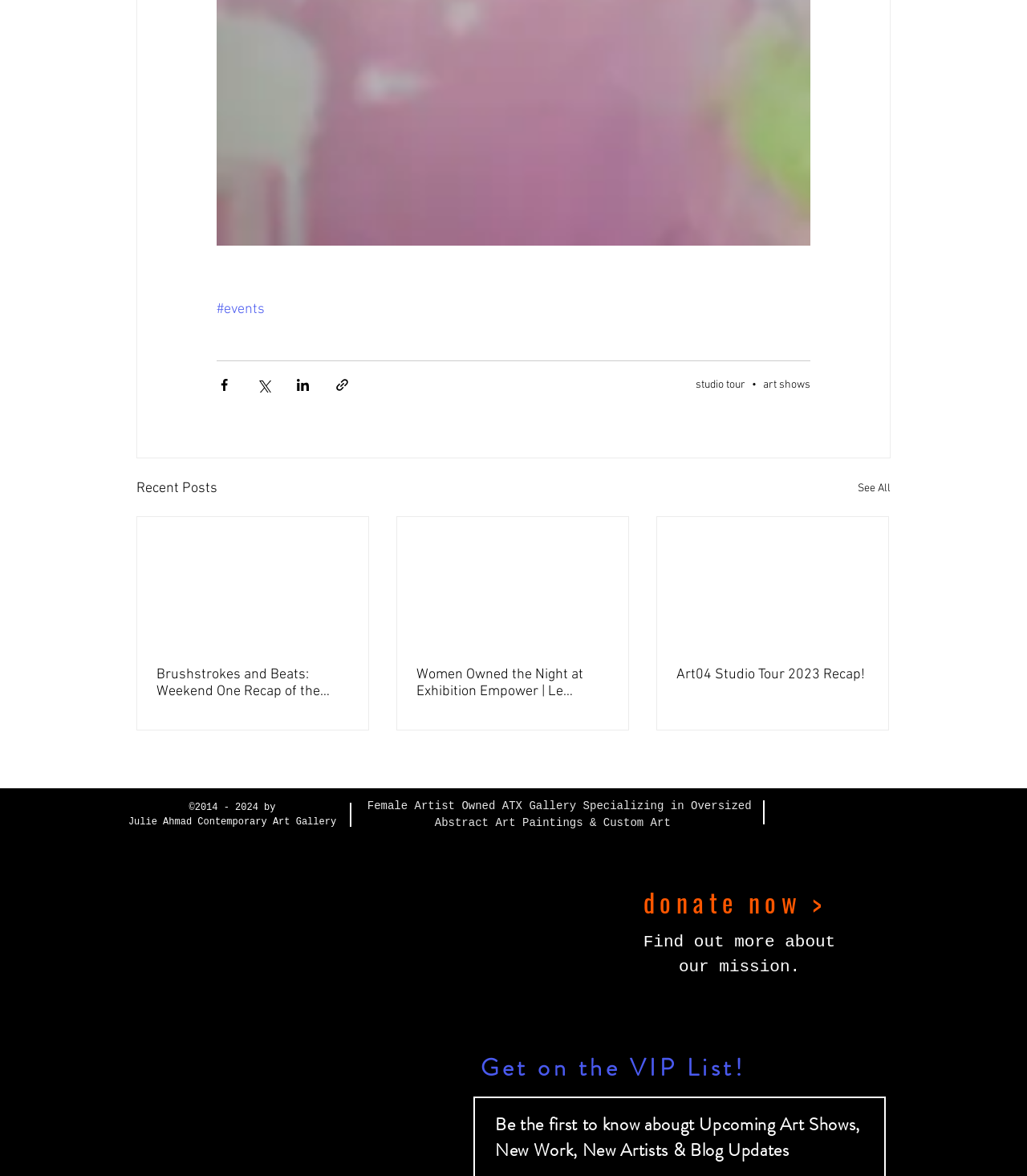Please respond to the question using a single word or phrase:
What is the VIP list for?

Upcoming Art Shows, New Work, New Artists & Blog Updates